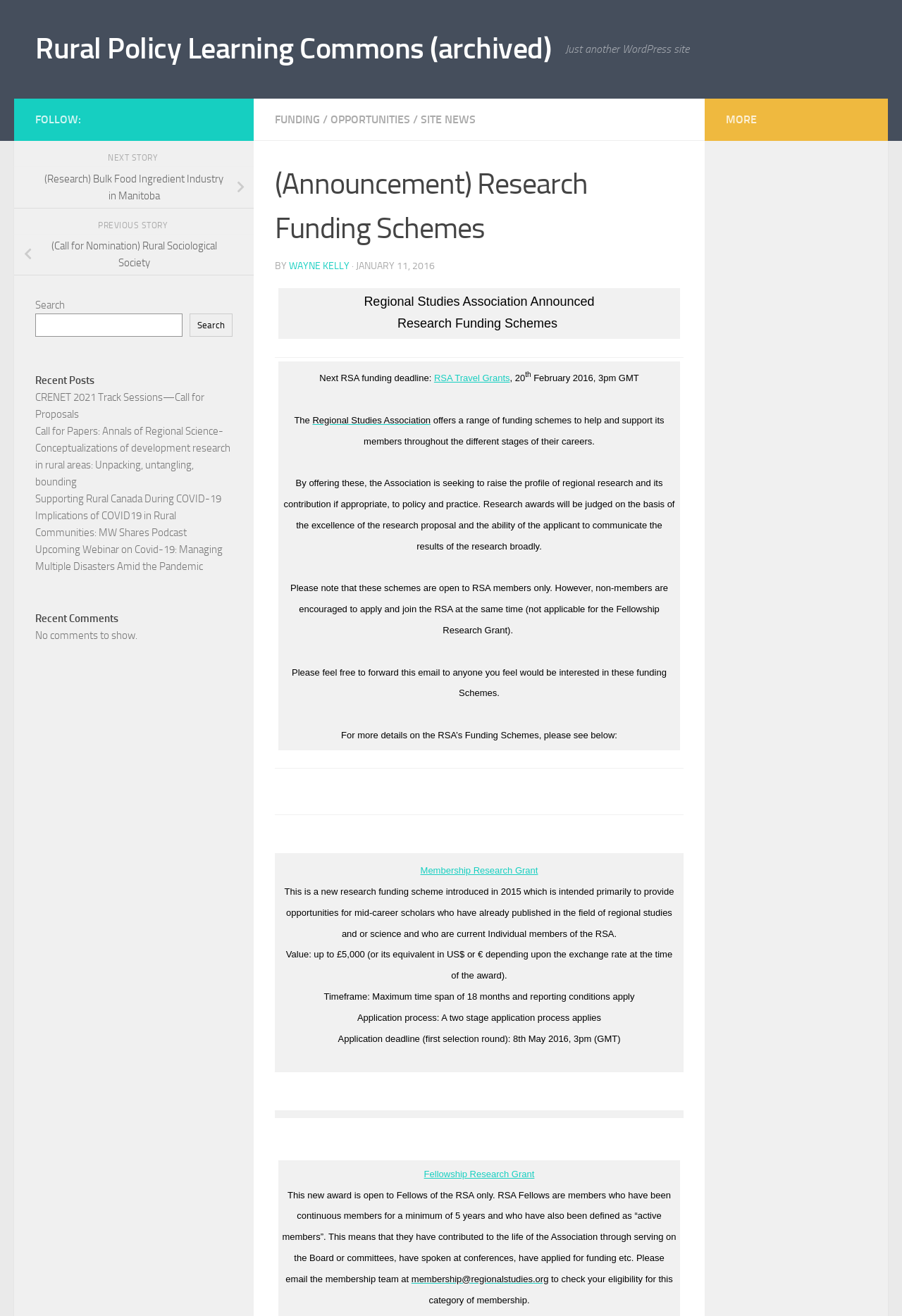Please determine the headline of the webpage and provide its content.

(Announcement) Research Funding Schemes